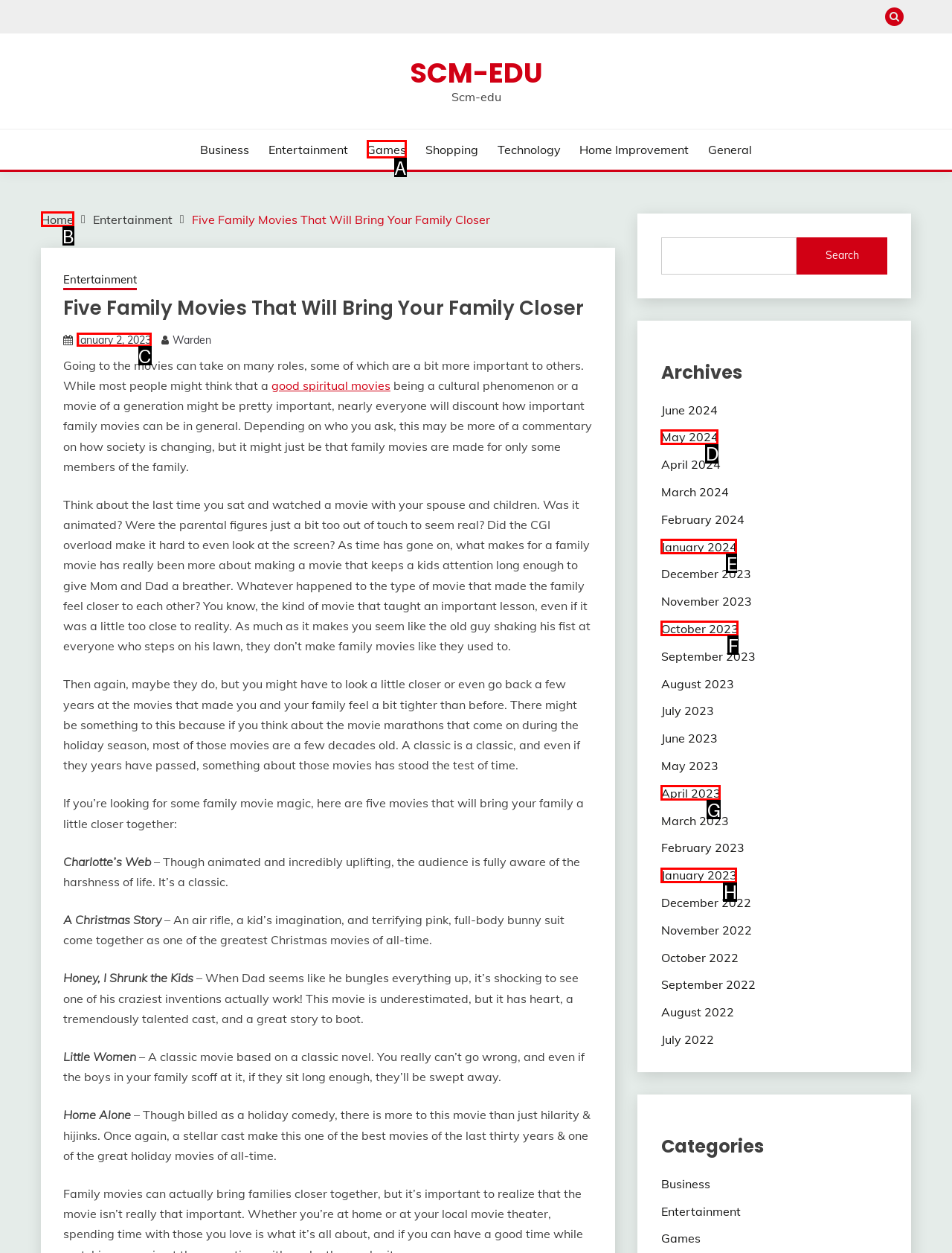Tell me which one HTML element best matches the description: January 2, 2023January 2, 2023 Answer with the option's letter from the given choices directly.

C